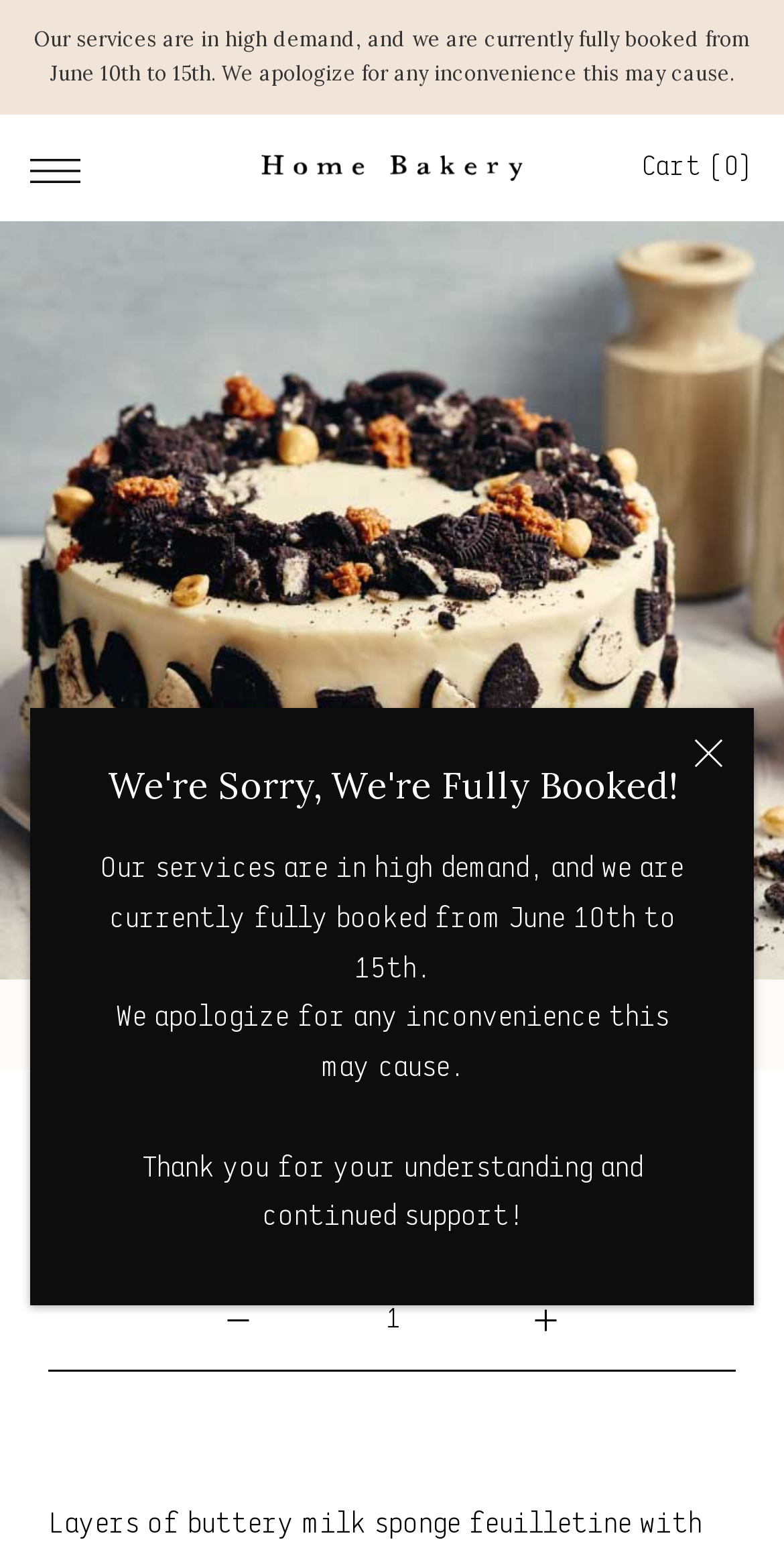Using the webpage screenshot, find the UI element described by aria-label="Previous". Provide the bounding box coordinates in the format (top-left x, top-left y, bottom-right x, bottom-right y), ensuring all values are floating point numbers between 0 and 1.

[0.062, 0.646, 0.126, 0.678]